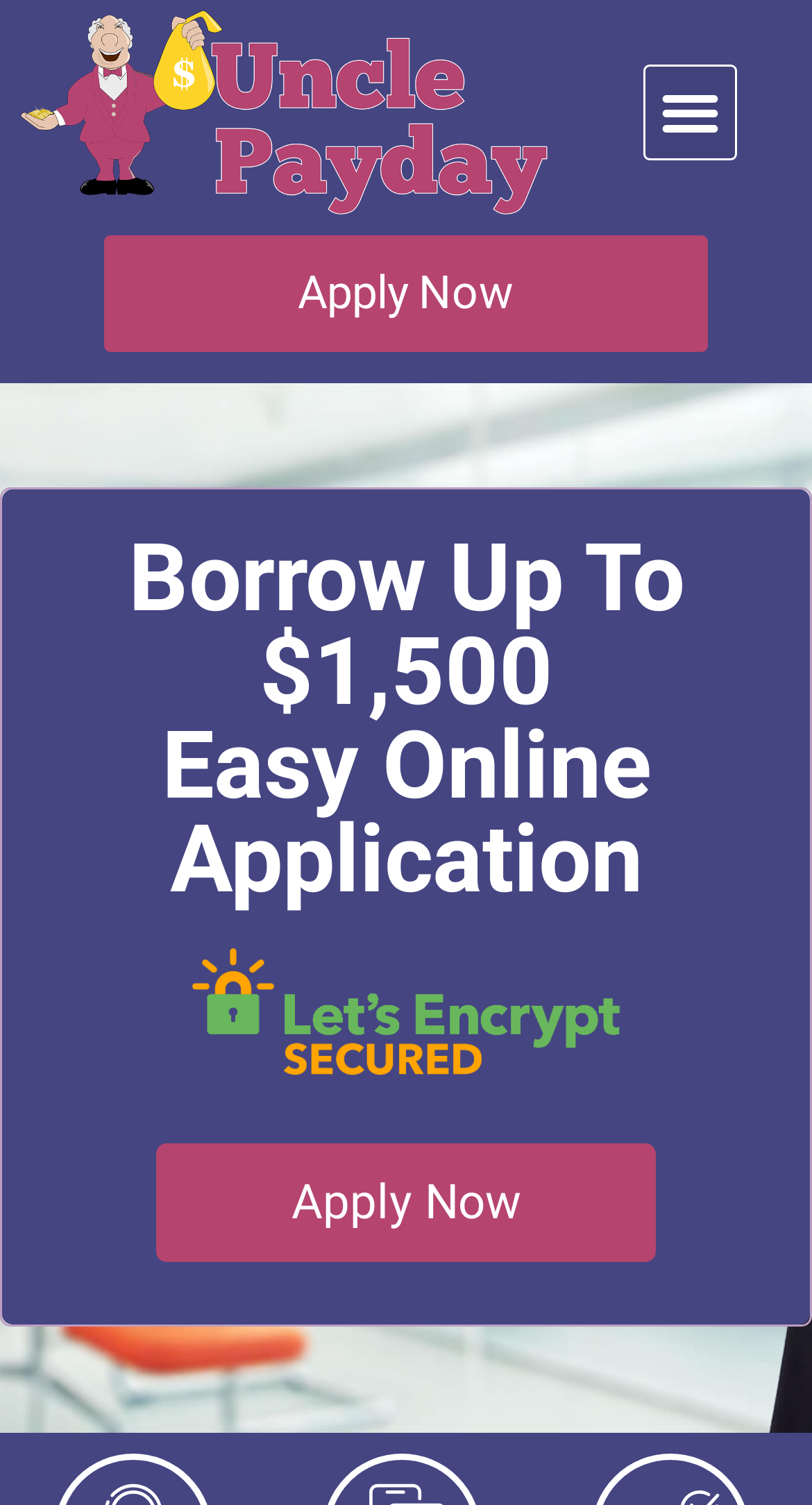Given the description "Apply Now", determine the bounding box of the corresponding UI element.

[0.128, 0.156, 0.872, 0.234]